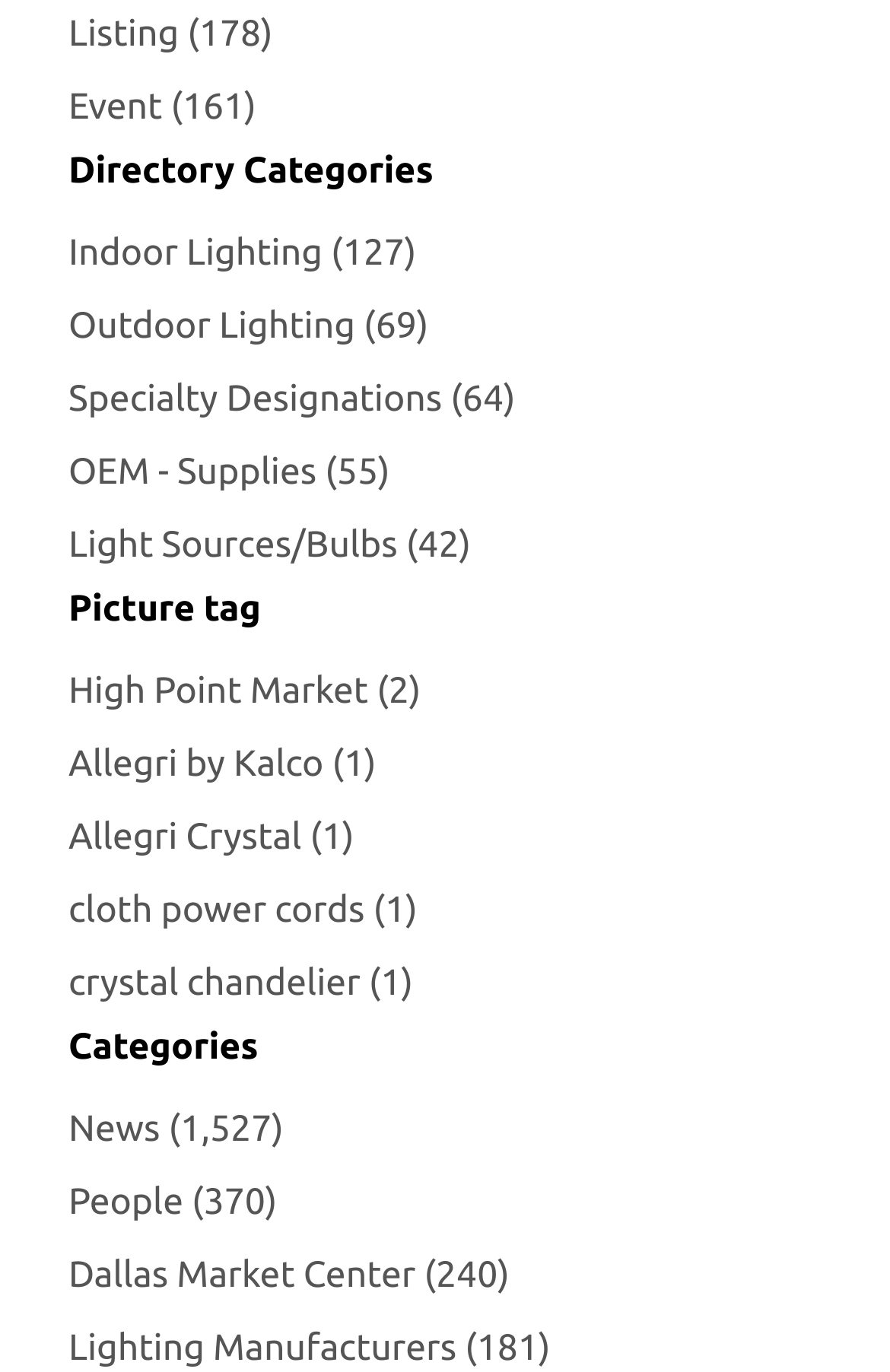How many links are there under 'Picture tag'?
Please provide a full and detailed response to the question.

I found the heading 'Picture tag' and counted the number of links underneath it, which are 'High Point Market', 'Allegri by Kalco', 'Allegri Crystal', and 'cloth power cords'. There are 4 links in total.